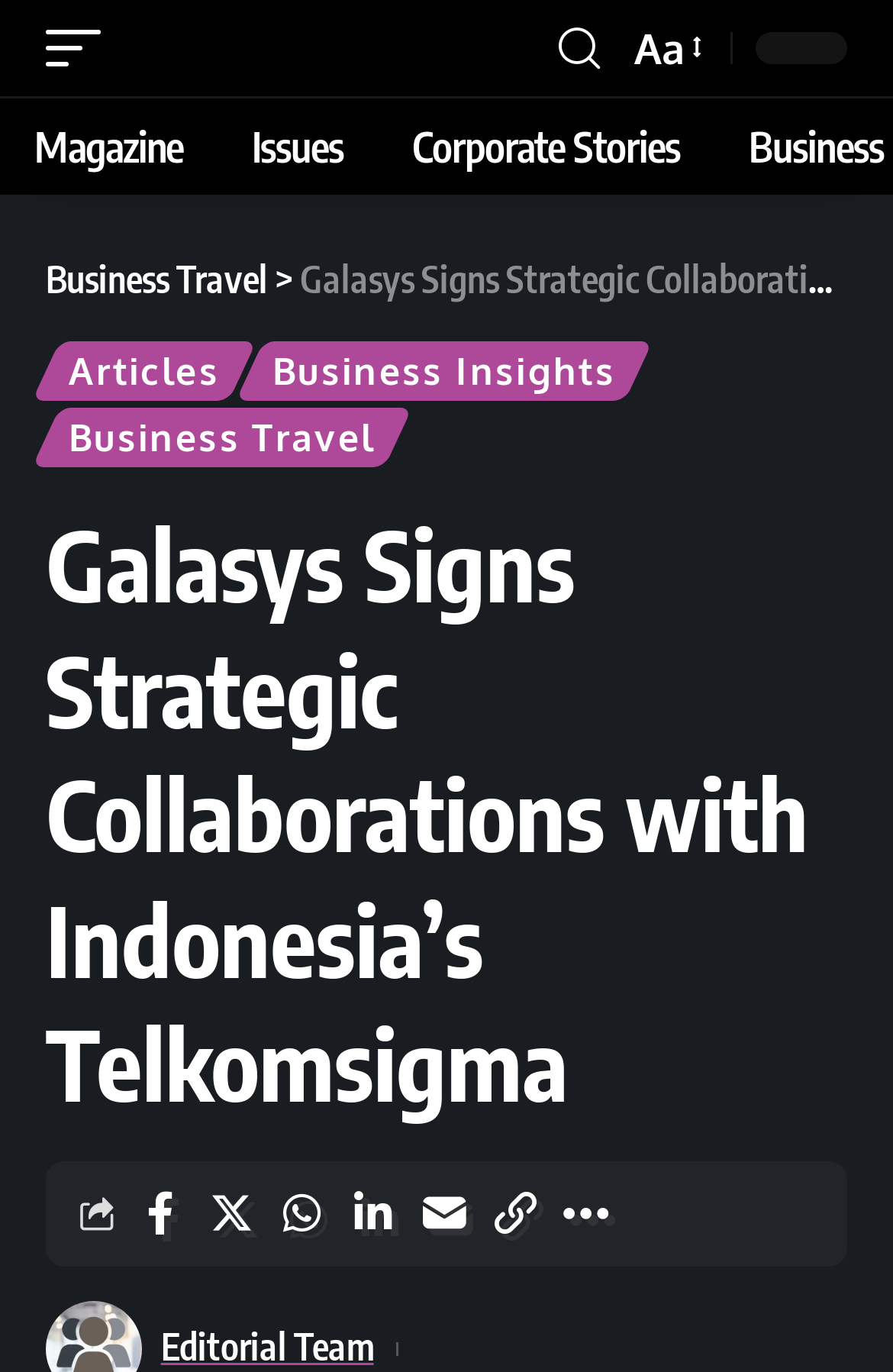Identify the bounding box coordinates of the region that should be clicked to execute the following instruction: "read the P4 blog".

None